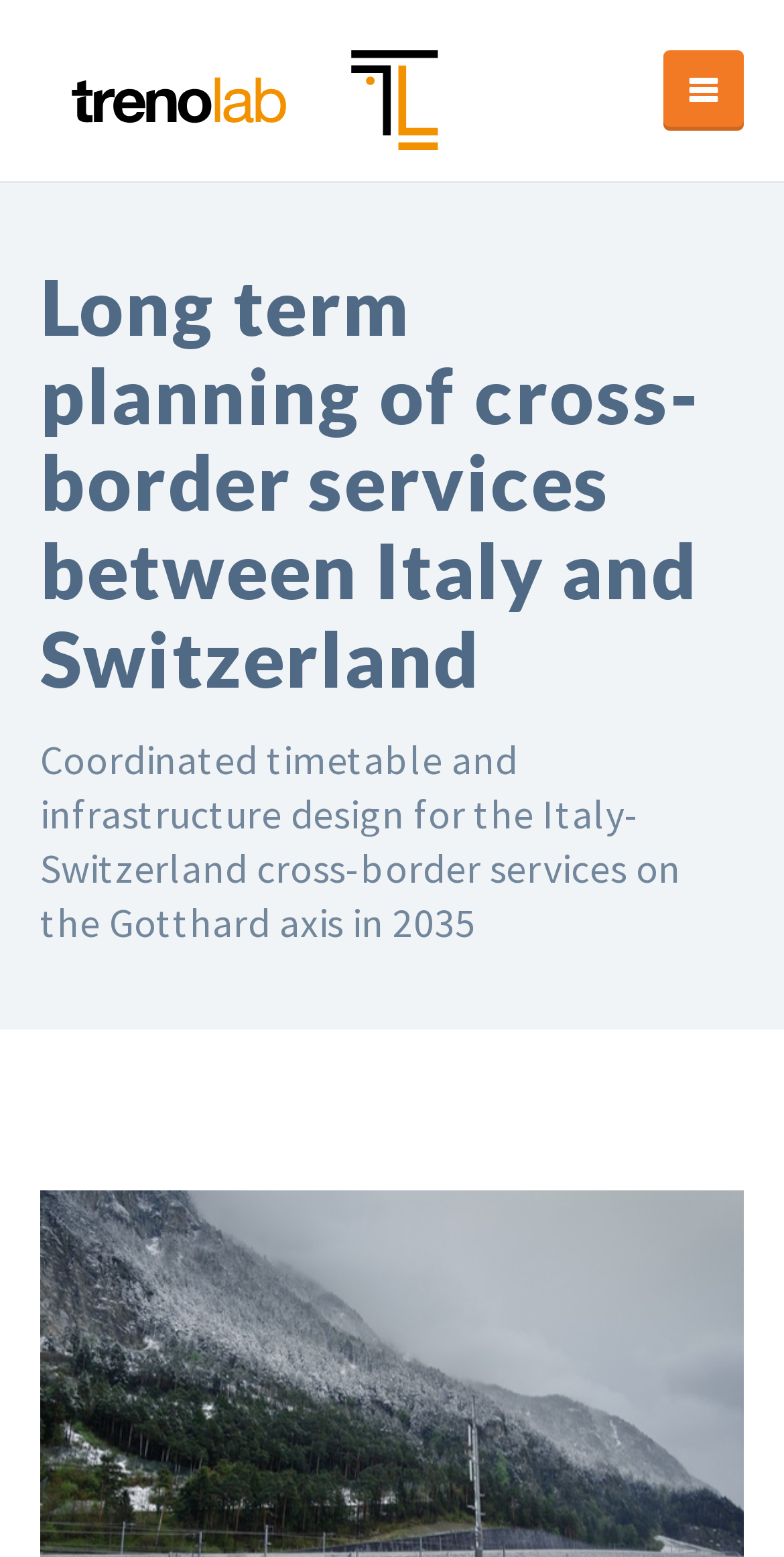What is the focus of the long-term planning?
Answer the question using a single word or phrase, according to the image.

Cross-border services